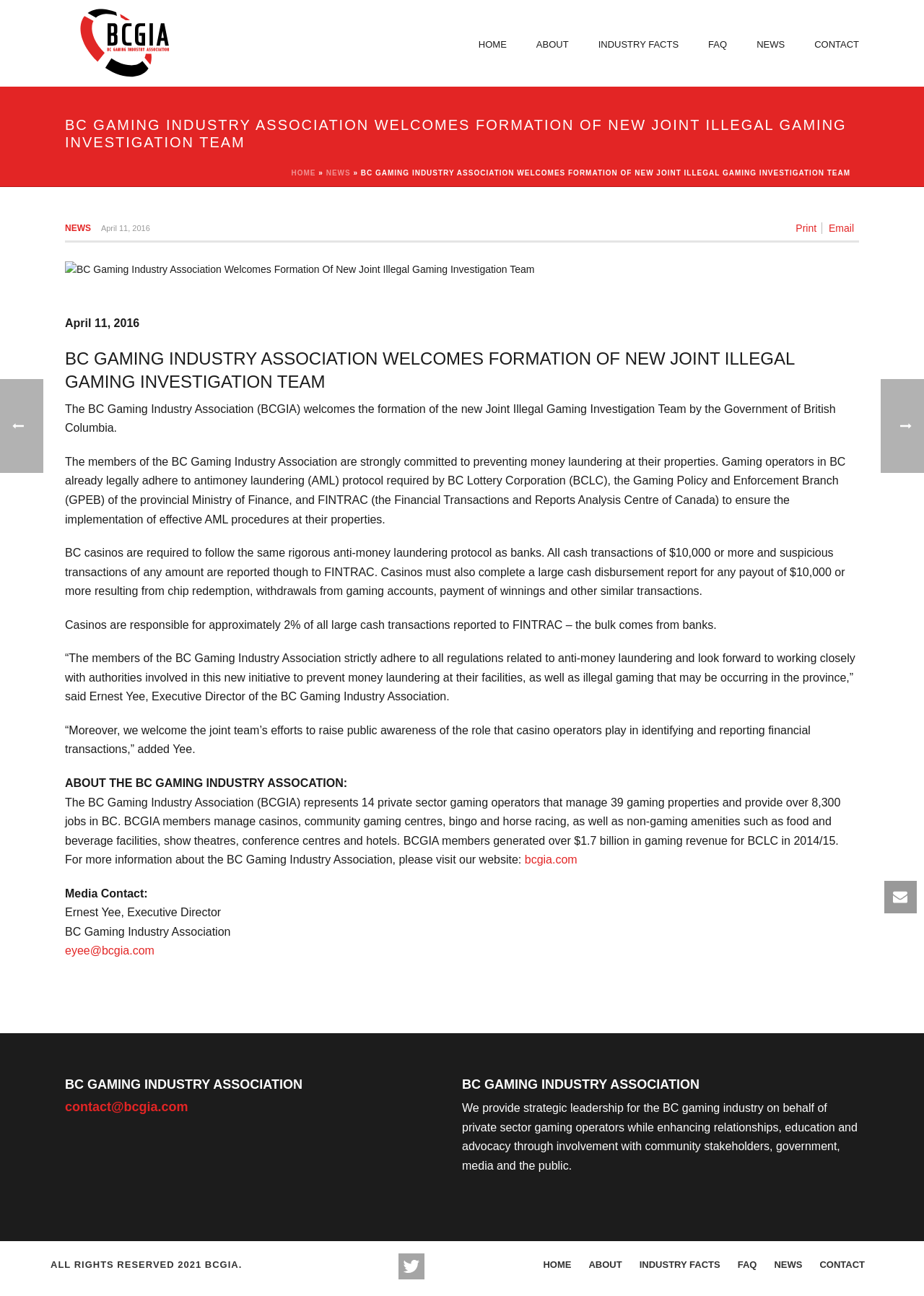Can you find the bounding box coordinates of the area I should click to execute the following instruction: "Click the SHOP link"?

None